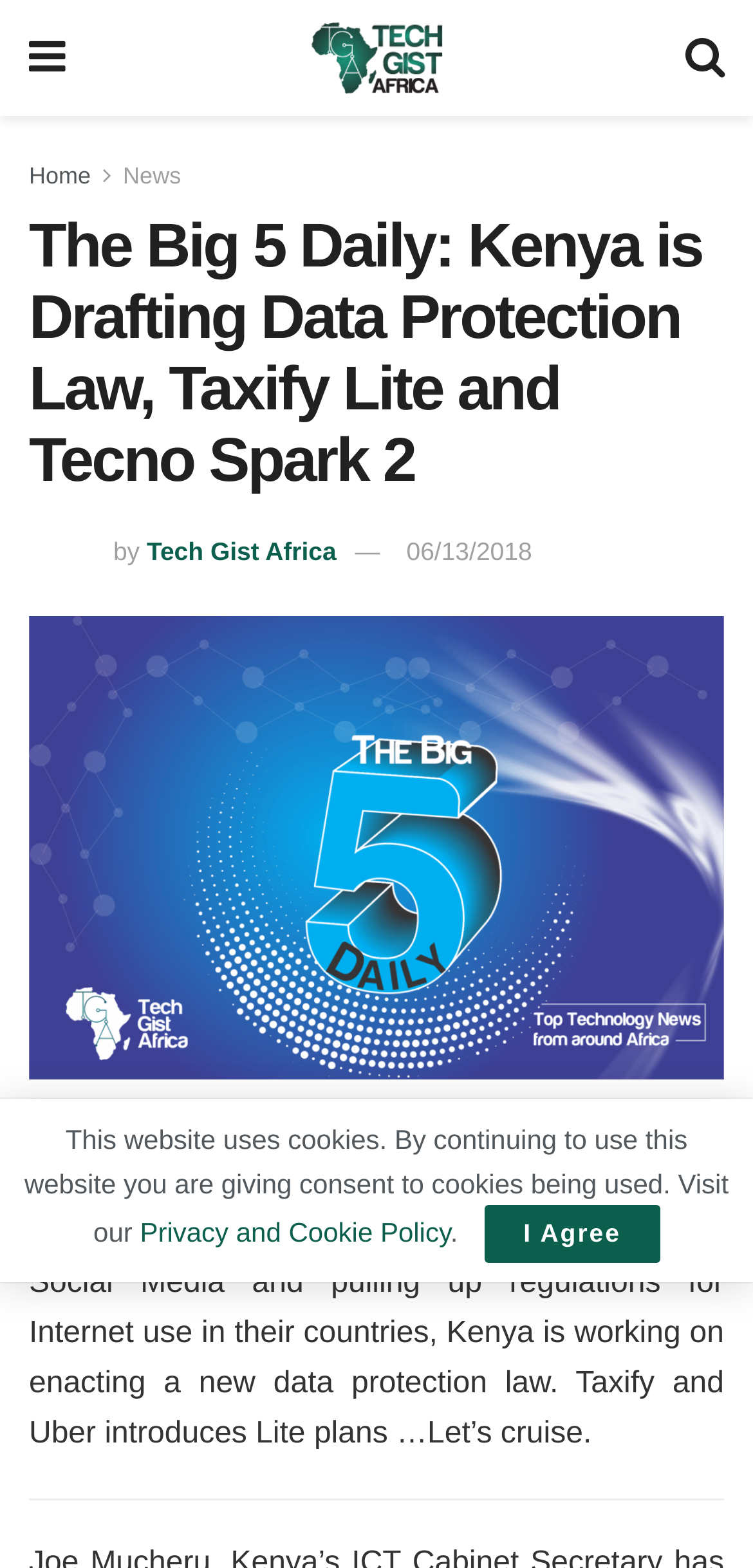Determine the bounding box coordinates of the clickable element to complete this instruction: "read news". Provide the coordinates in the format of four float numbers between 0 and 1, [left, top, right, bottom].

[0.163, 0.103, 0.24, 0.121]